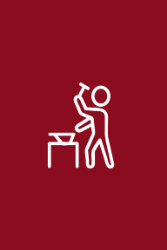Describe all significant details and elements found in the image.

The image features a minimalist, white line drawing of a blacksmith at work, portrayed in a striking contrast against a deep red background. The figure is depicted in an active stance, raising a hammer above their head while striking an anvil. This representation symbolizes the skilled craftsmanship involved in blacksmithing and metal fabrication, highlighting the artistry and labor that goes into creating custom metal pieces. The design captures the essence of the trade, suggesting a focus on quality workmanship and attention to detail, which aligns with the services offered by the business, including Ebling Back Blades, welding repair, and custom trailer hitch fabrication. This image effectively conveys the essence of a family-owned business dedicated to traditional craftsmanship.